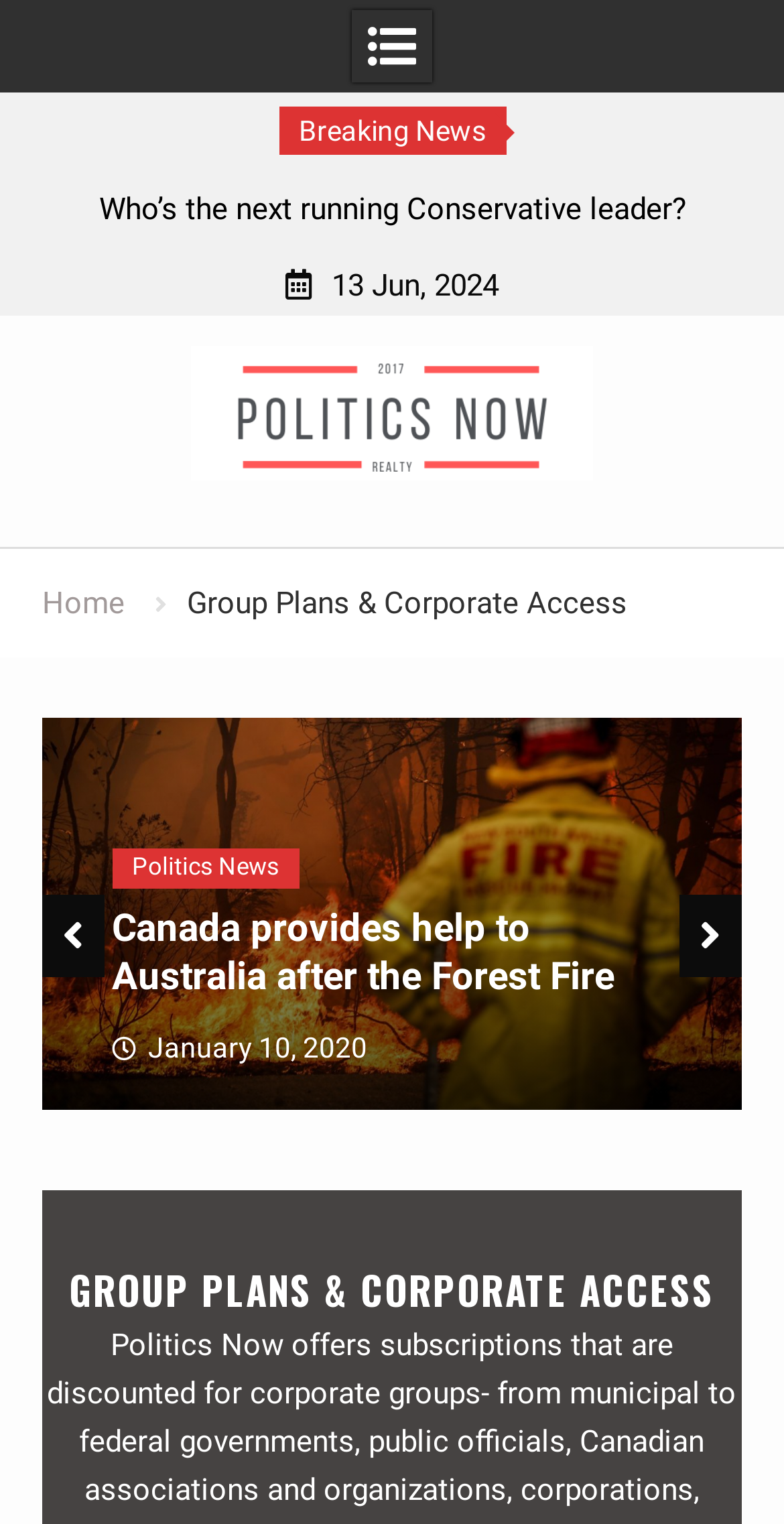Extract the primary headline from the webpage and present its text.

Group Plans & Corporate Access